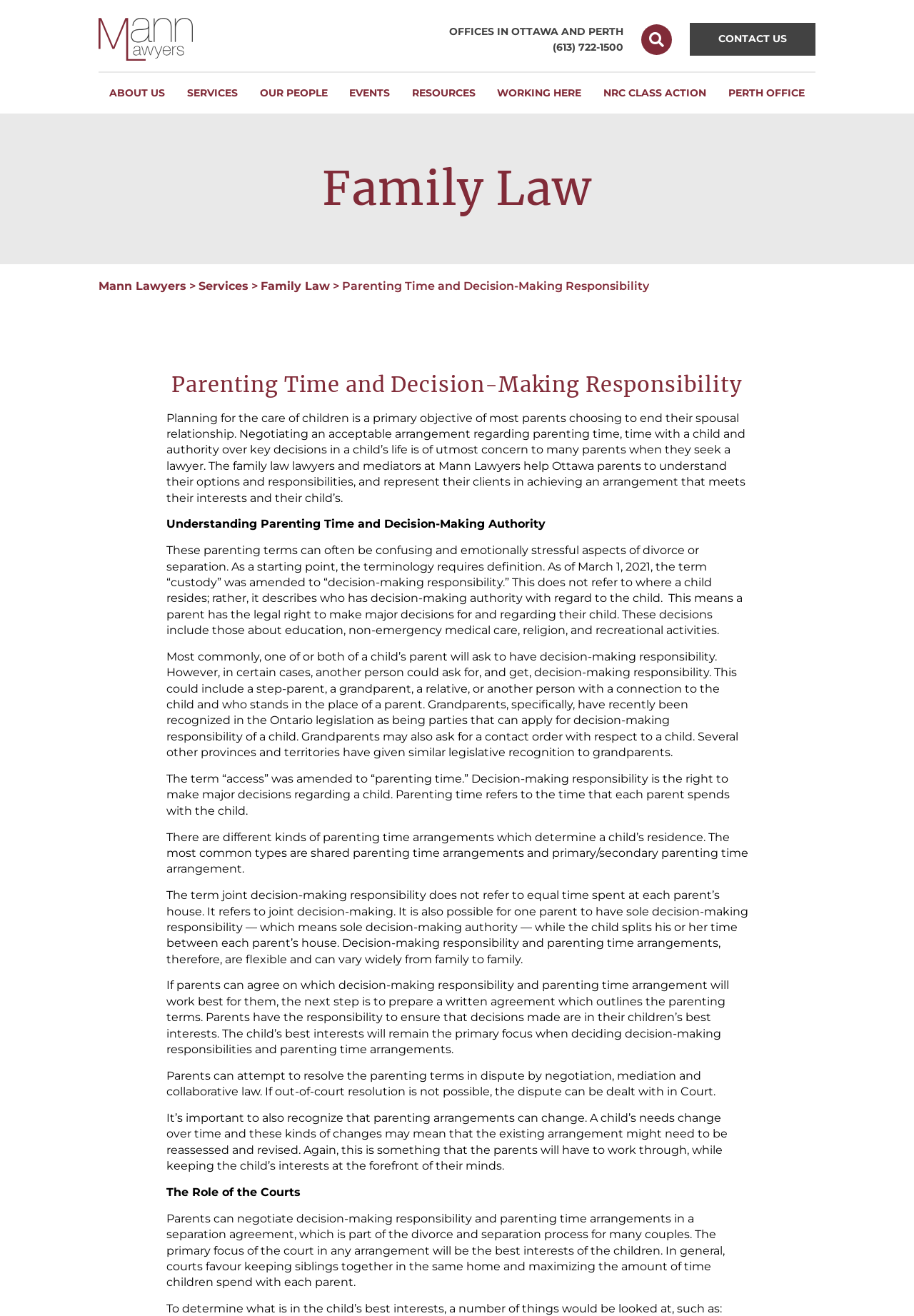What is the name of the law firm?
Using the image as a reference, give a one-word or short phrase answer.

Mann Lawyers